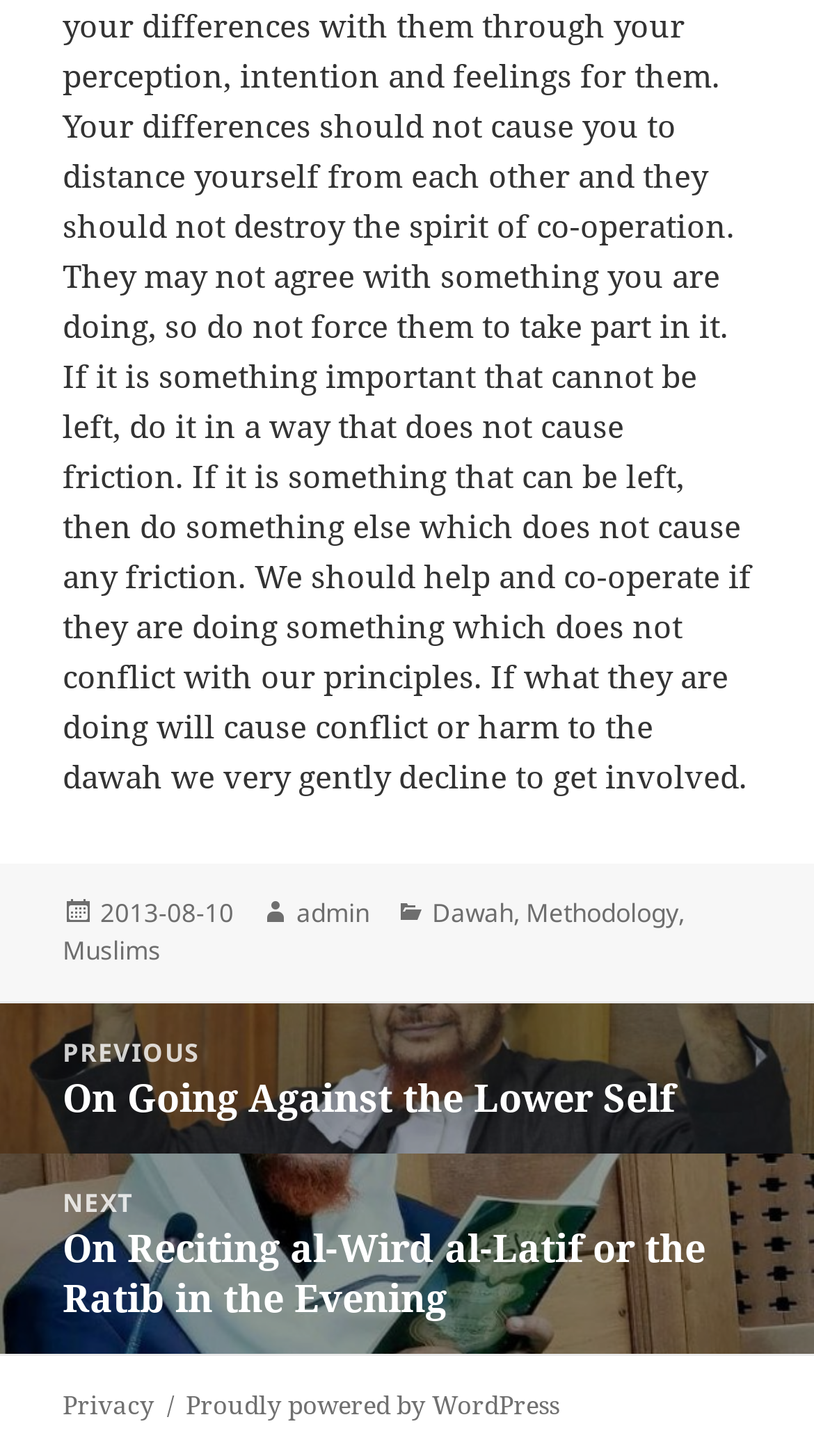Determine the bounding box coordinates of the target area to click to execute the following instruction: "View posts in Dawah category."

[0.531, 0.614, 0.631, 0.64]